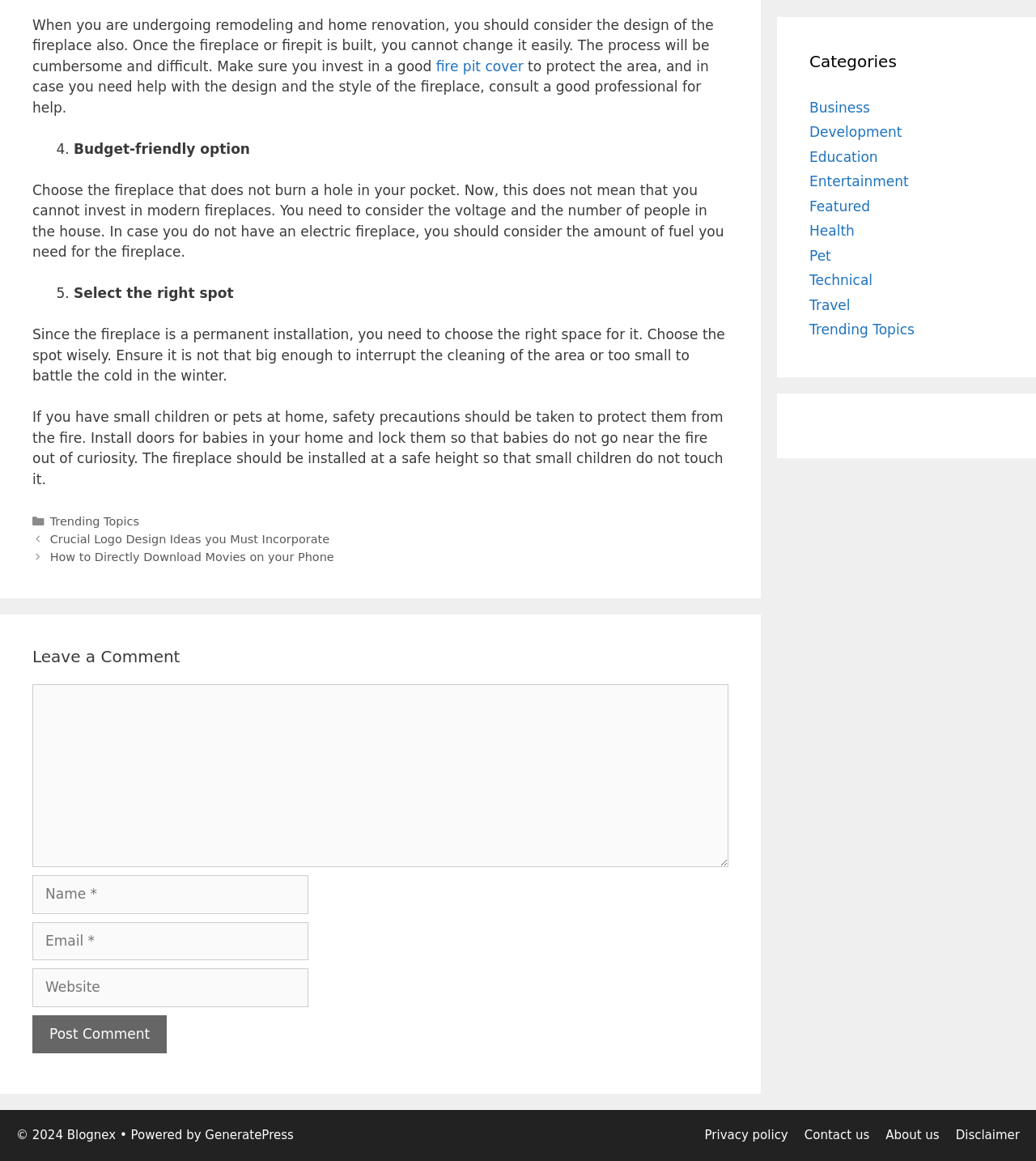Could you specify the bounding box coordinates for the clickable section to complete the following instruction: "Leave a comment"?

[0.031, 0.557, 0.703, 0.575]